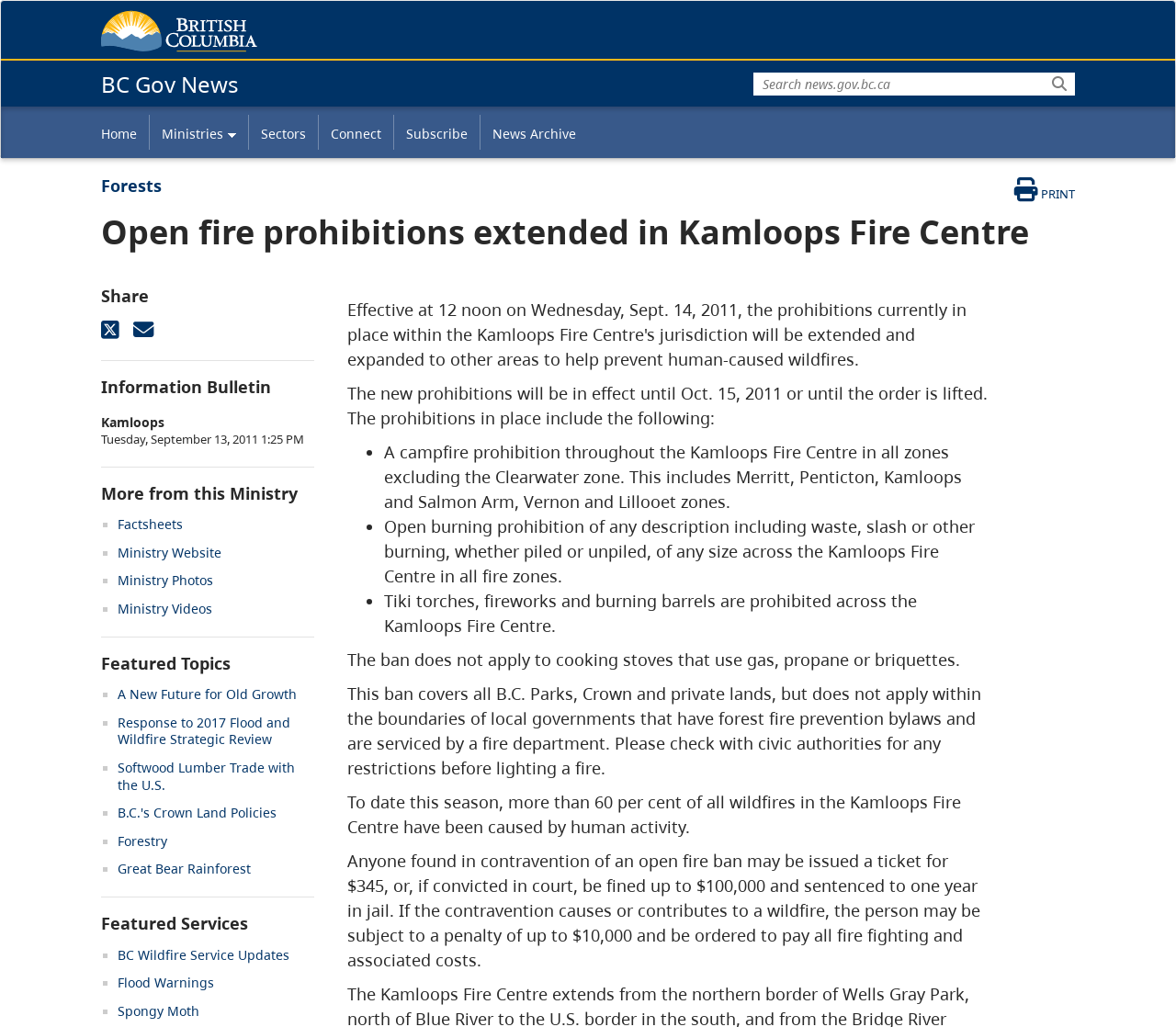Detail the various sections and features present on the webpage.

The webpage is about the extension and expansion of open fire prohibitions in the Kamloops Fire Centre. At the top, there is a government logo and a link to the "Government of B.C." website. Next to it is a heading "BC Gov News" with a link to the same website. 

On the right side, there is a search bar with a "Search" button. Below it, there is a main menu with links to "Home", "Ministries", "Sectors", "Connect", "Subscribe", and "News Archive". 

On the left side, there is a heading "Forests" with a link to a related webpage. Below it, there is a heading "Open fire prohibitions extended in Kamloops Fire Centre" which is the main topic of the webpage. 

The main content of the webpage is divided into several sections. The first section is an "Information Bulletin" with a heading "Kamloops" and a date "Tuesday, September 13, 2011 1:25 PM". 

The next section is "More from this Ministry" with links to "Factsheets", "Ministry Website", "Ministry Photos", and "Ministry Videos". 

The following section is "Featured Topics" with links to several topics including "A New Future for Old Growth", "Response to 2017 Flood and Wildfire Strategic Review", and "Softwood Lumber Trade with the U.S.". 

The next section is "Featured Services" with links to "BC Wildfire Service Updates", "Flood Warnings", and "Spongy Moth". 

The main content of the webpage is a news article about the extension and expansion of open fire prohibitions in the Kamloops Fire Centre. The article explains that the prohibitions will be in effect until October 15, 2011, or until the order is lifted. It lists the specific prohibitions, including a campfire prohibition, open burning prohibition, and prohibition of tiki torches, fireworks, and burning barrels. The article also mentions that the ban does not apply to cooking stoves that use gas, propane, or briquettes, and that it covers all B.C. Parks, Crown, and private lands, but does not apply within the boundaries of local governments that have forest fire prevention bylaws and are serviced by a fire department. Finally, the article warns that anyone found in contravention of an open fire ban may be issued a ticket or fined up to $100,000 and sentenced